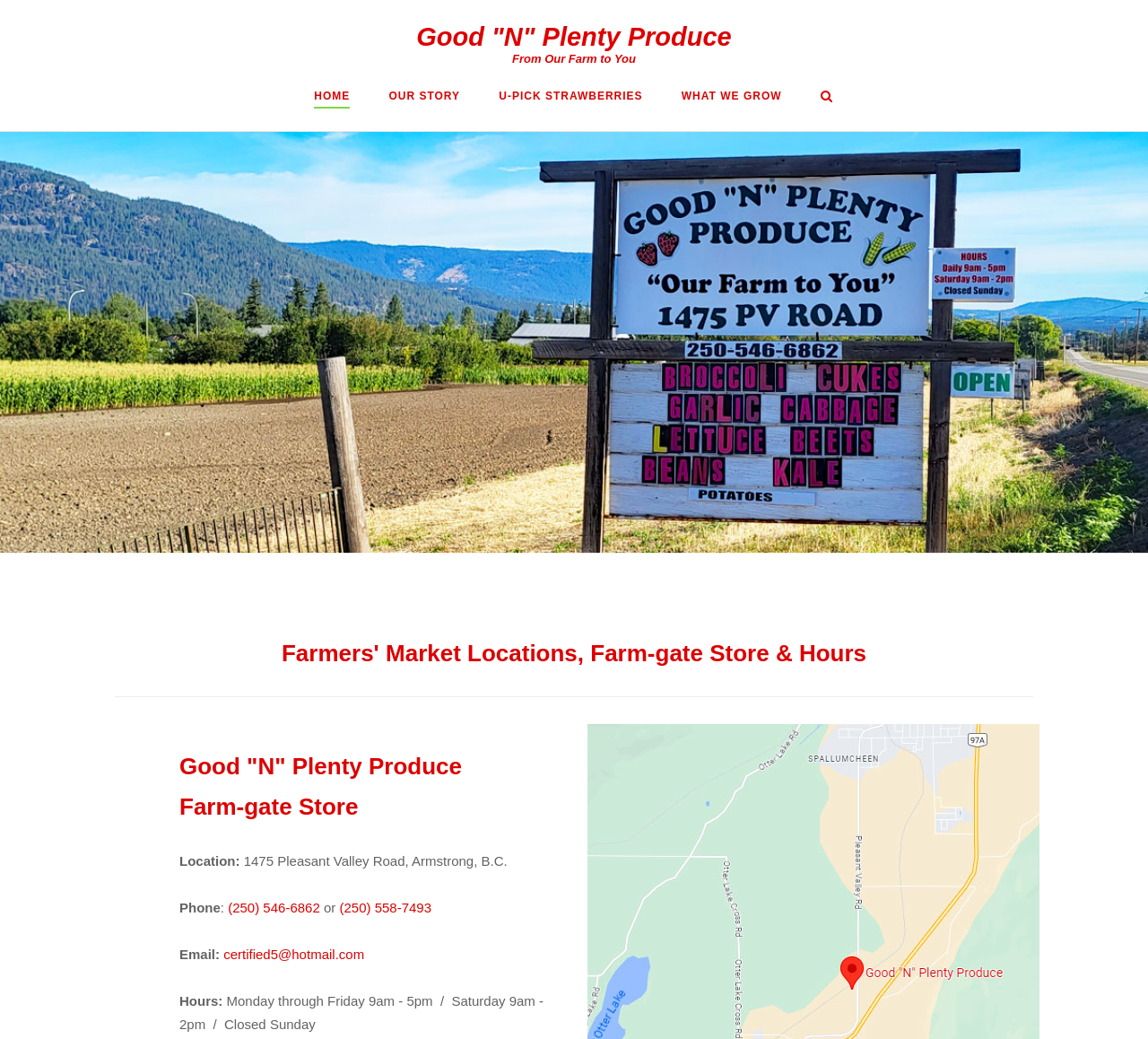Determine the bounding box coordinates of the clickable element necessary to fulfill the instruction: "Follow Glion Institute on Facebook". Provide the coordinates as four float numbers within the 0 to 1 range, i.e., [left, top, right, bottom].

None